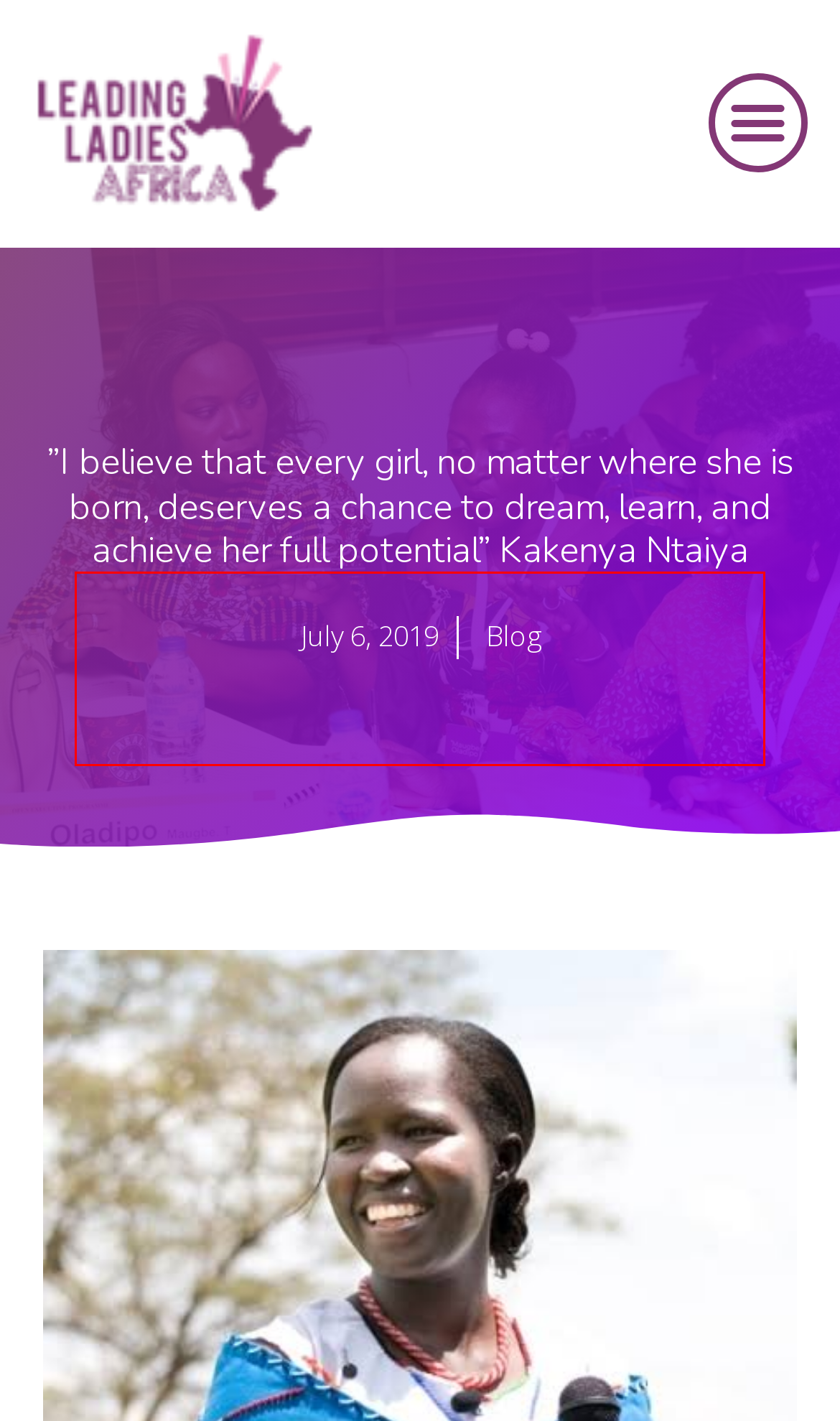Look at the screenshot of the webpage, locate the red rectangle bounding box, and generate the text content that it contains.

Sign up for the Leading Ladies Africa Newsletter and get the latest info on what you need to thrive in your life, business or career.